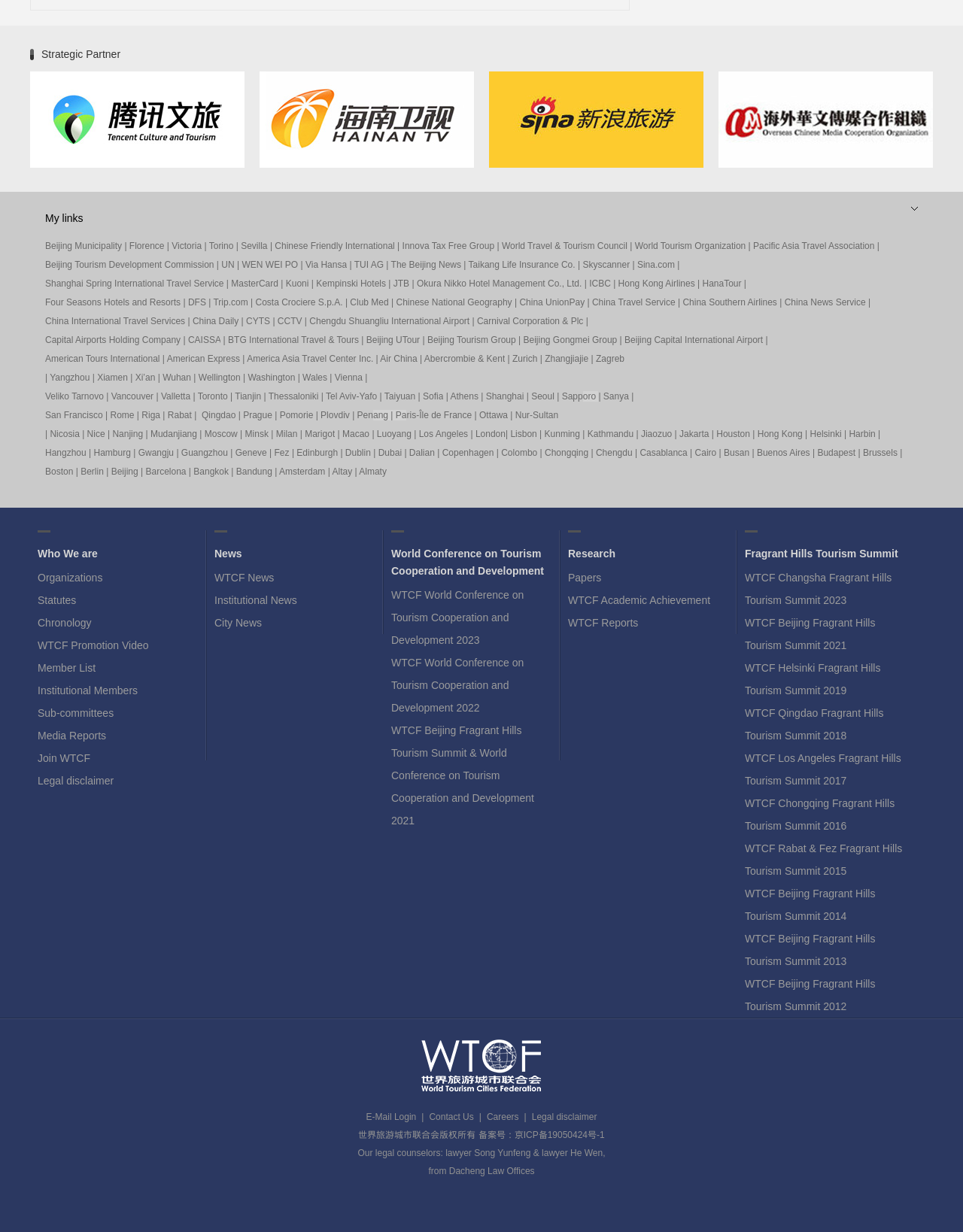Answer the question in a single word or phrase:
What is the text of the heading that contains 'Beijing Municipality'?

Beijing Municipality | Florence | Victoria | ...